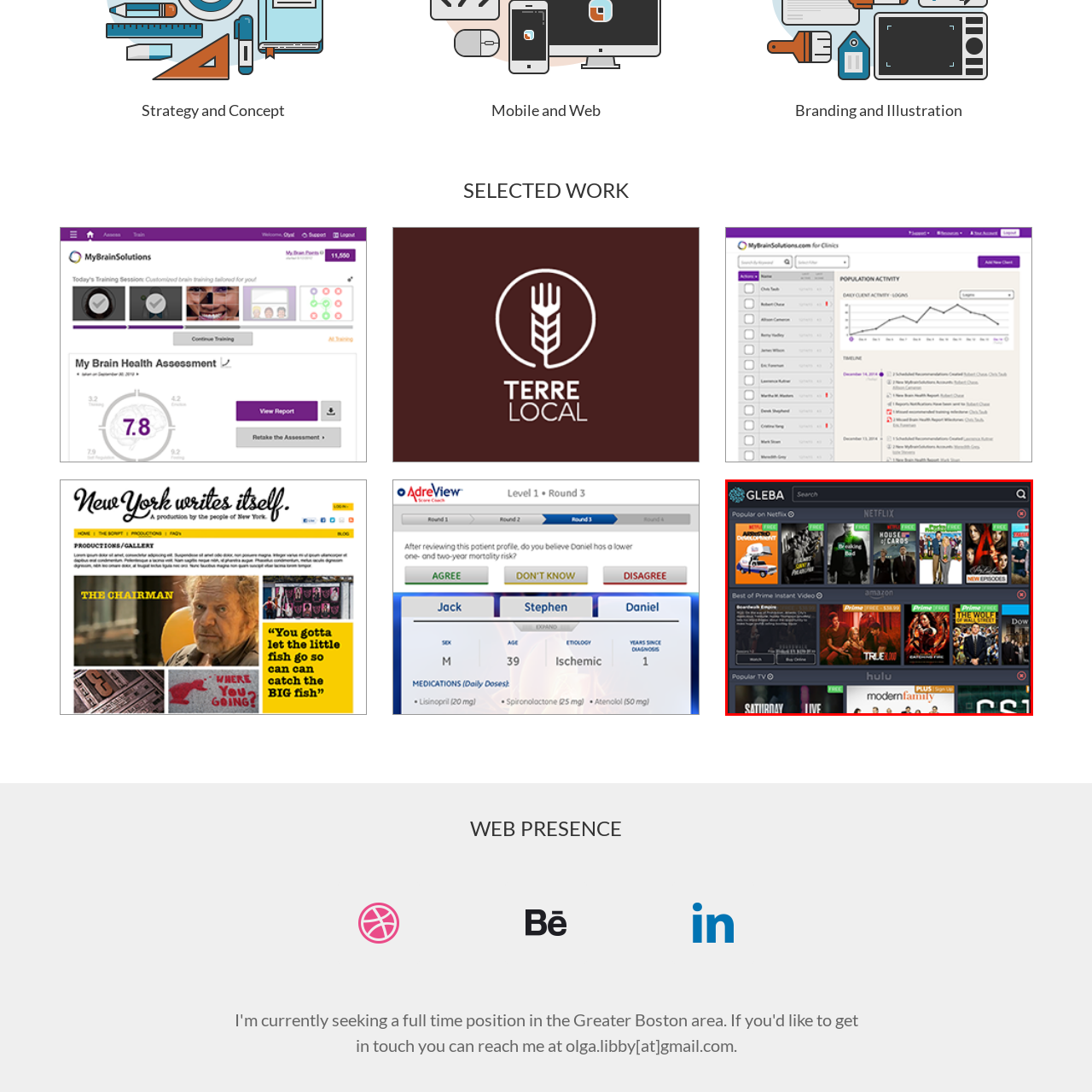Direct your attention to the image marked by the red box and answer the given question using a single word or phrase:
What is the purpose of the 'Watch' or 'Buy Online' option in the Amazon section?

To showcase diverse viewing options